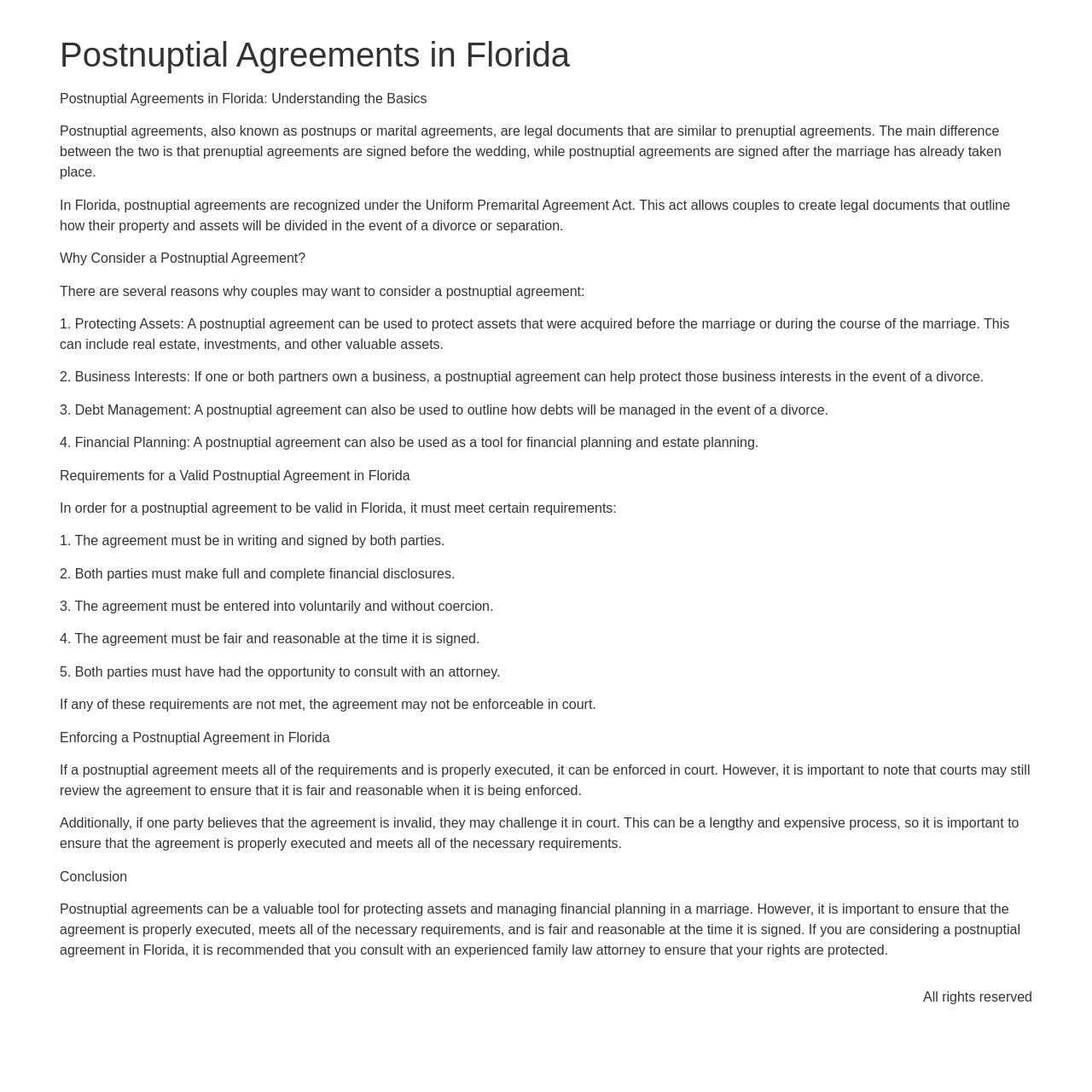Construct a thorough caption encompassing all aspects of the webpage.

The webpage is about postnuptial agreements in Florida, specifically discussing the basics, reasons to consider one, requirements for a valid agreement, and enforcement. 

At the top of the page, there is a header with the title "Postnuptial Agreements in Florida". Below the header, there is a section that provides an introduction to postnuptial agreements, explaining that they are legal documents similar to prenuptial agreements but signed after marriage. 

Following this introduction, there are several sections that discuss the reasons to consider a postnuptial agreement, including protecting assets, business interests, debt management, and financial planning. 

The next section outlines the requirements for a valid postnuptial agreement in Florida, which include being in writing, signed by both parties, full financial disclosures, voluntary entry, fairness, and the opportunity for both parties to consult with an attorney. 

After that, there is a section on enforcing a postnuptial agreement in Florida, explaining that if the agreement meets all the requirements, it can be enforced in court, but courts may still review it for fairness and reasonableness. 

Finally, there is a conclusion section that summarizes the importance of postnuptial agreements in protecting assets and managing financial planning in a marriage, and recommends consulting with an experienced family law attorney. 

At the very bottom of the page, there is a copyright notice that reads "All rights reserved".